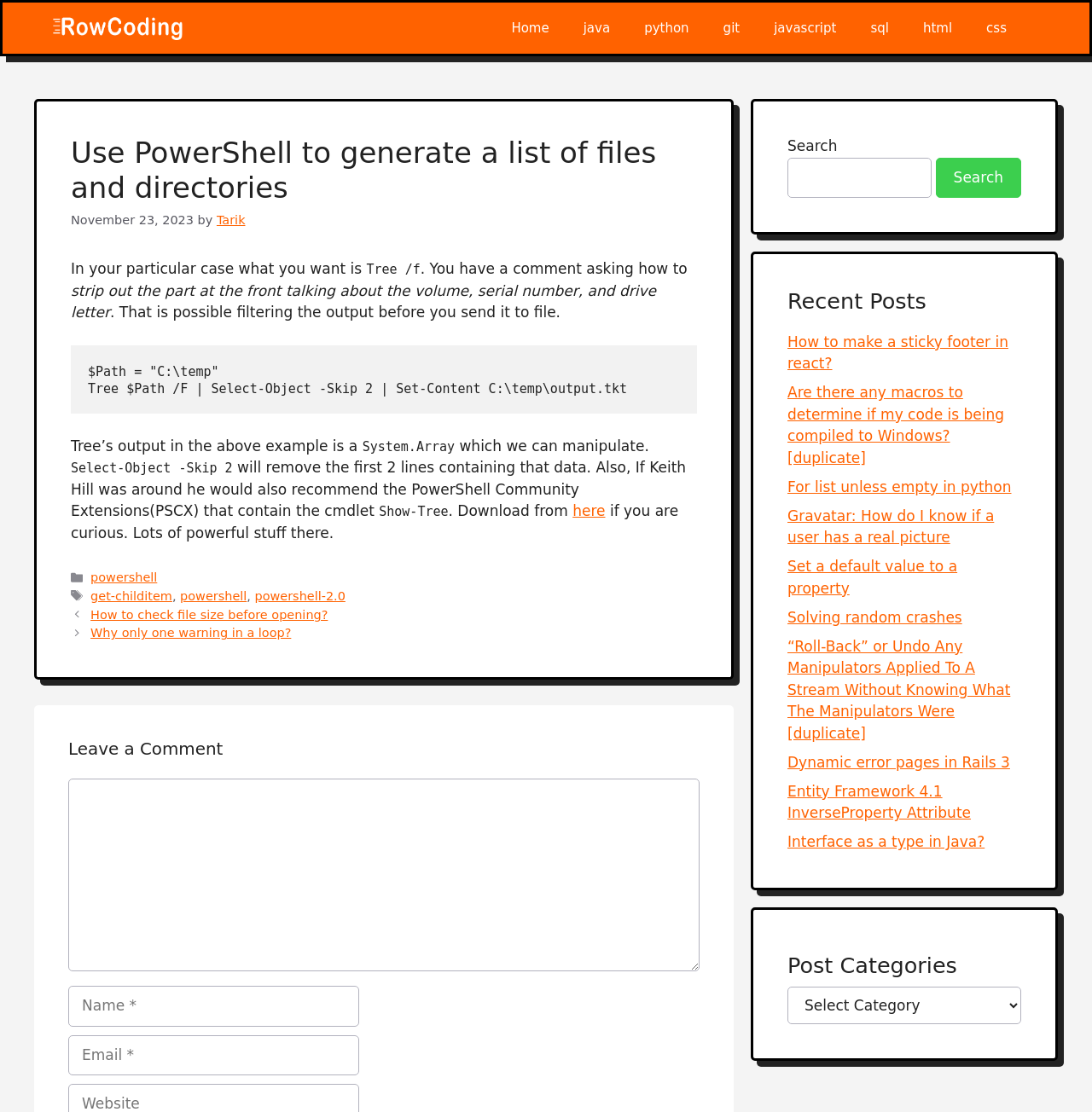Please specify the bounding box coordinates in the format (top-left x, top-left y, bottom-right x, bottom-right y), with all values as floating point numbers between 0 and 1. Identify the bounding box of the UI element described by: java

[0.519, 0.006, 0.574, 0.044]